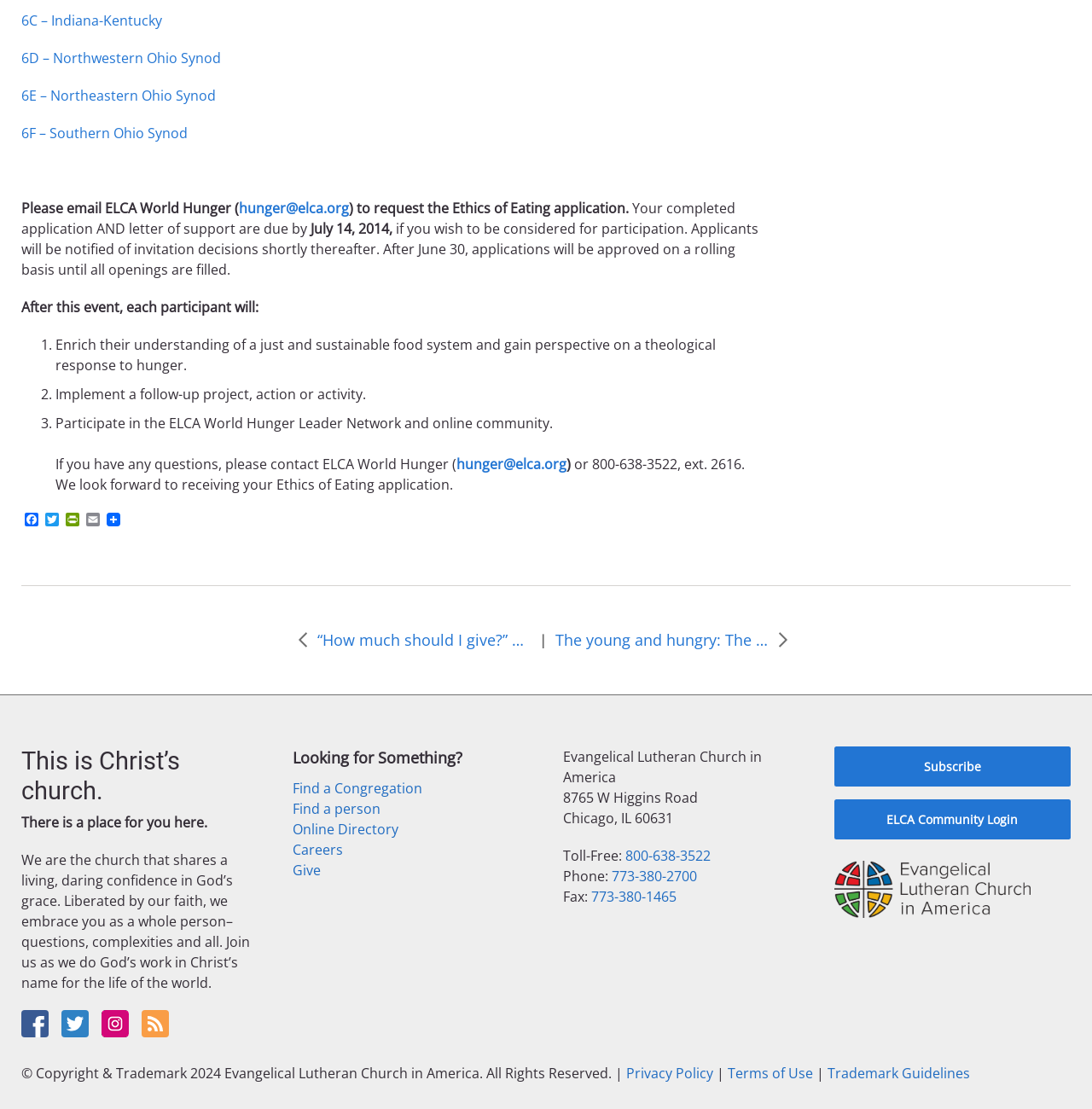Kindly determine the bounding box coordinates for the area that needs to be clicked to execute this instruction: "Request the Ethics of Eating application".

[0.219, 0.179, 0.32, 0.196]